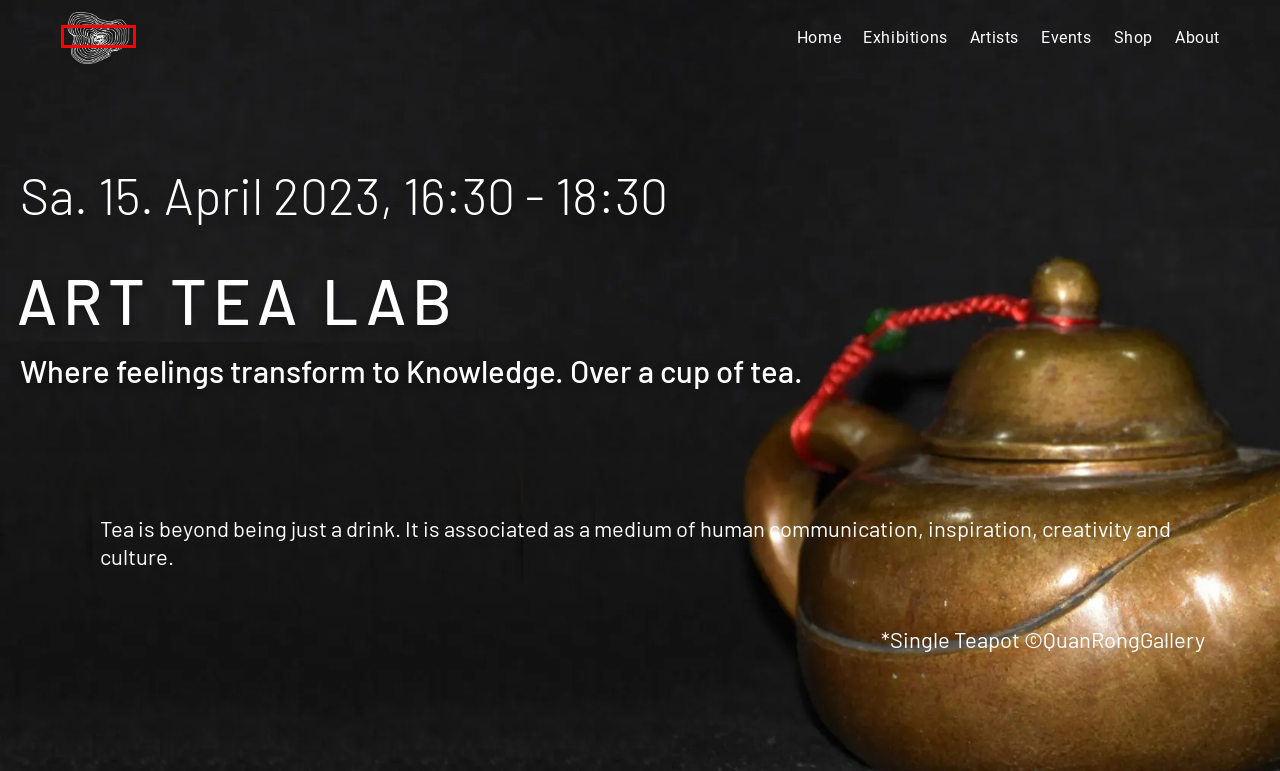You have a screenshot of a webpage with a red bounding box around a UI element. Determine which webpage description best matches the new webpage that results from clicking the element in the bounding box. Here are the candidates:
A. Events - Under The Mango Tree
B. Imprint - Under The Mango Tree
C. Artists - Under The Mango Tree
D. About - Under The Mango Tree
E. Real Cookie Banner: DSGVO & ePrivacy Cookie Consent
F. Exhibitions - Under The Mango Tree
G. Shop - Under The Mango Tree
H. Home - Under The Mango Tree

H